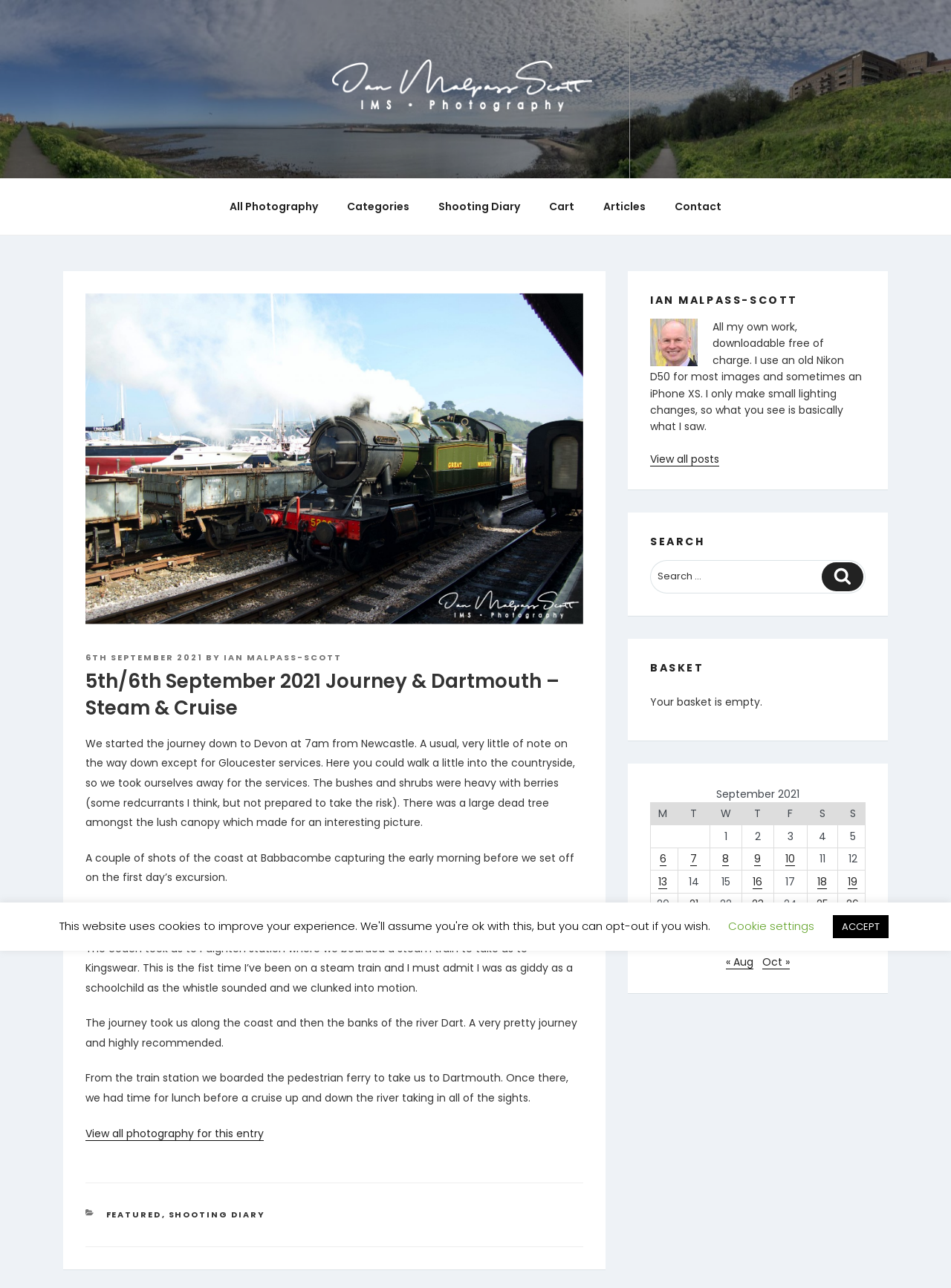What is the name of the river mentioned in the article?
From the details in the image, provide a complete and detailed answer to the question.

The name of the river can be found in the article content, where it says 'The journey took us along the coast and then the banks of the river Dart'.